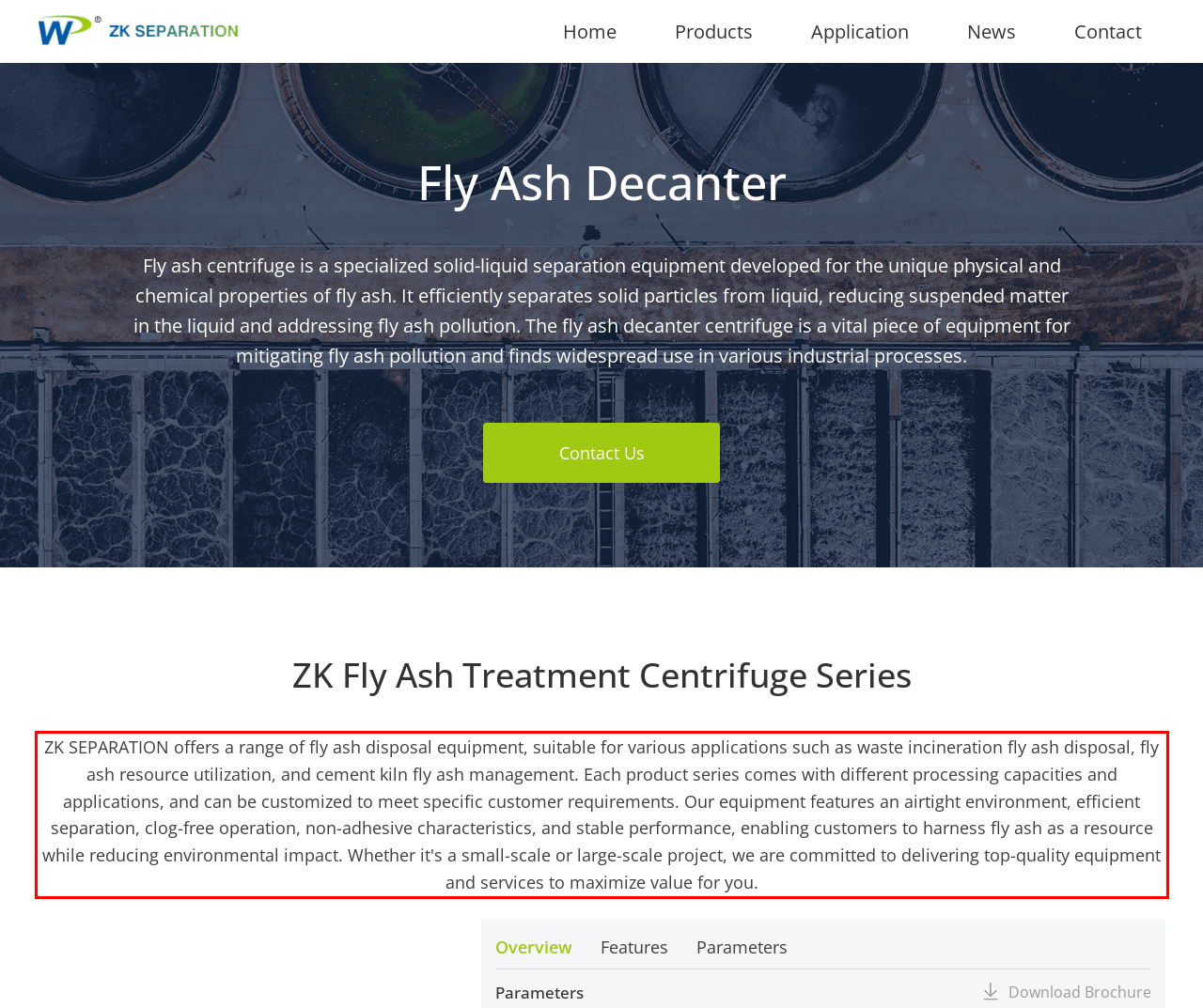Please perform OCR on the text within the red rectangle in the webpage screenshot and return the text content.

ZK SEPARATION offers a range of fly ash disposal equipment, suitable for various applications such as waste incineration fly ash disposal, fly ash resource utilization, and cement kiln fly ash management. Each product series comes with different processing capacities and applications, and can be customized to meet specific customer requirements. Our equipment features an airtight environment, efficient separation, clog-free operation, non-adhesive characteristics, and stable performance, enabling customers to harness fly ash as a resource while reducing environmental impact. Whether it's a small-scale or large-scale project, we are committed to delivering top-quality equipment and services to maximize value for you.